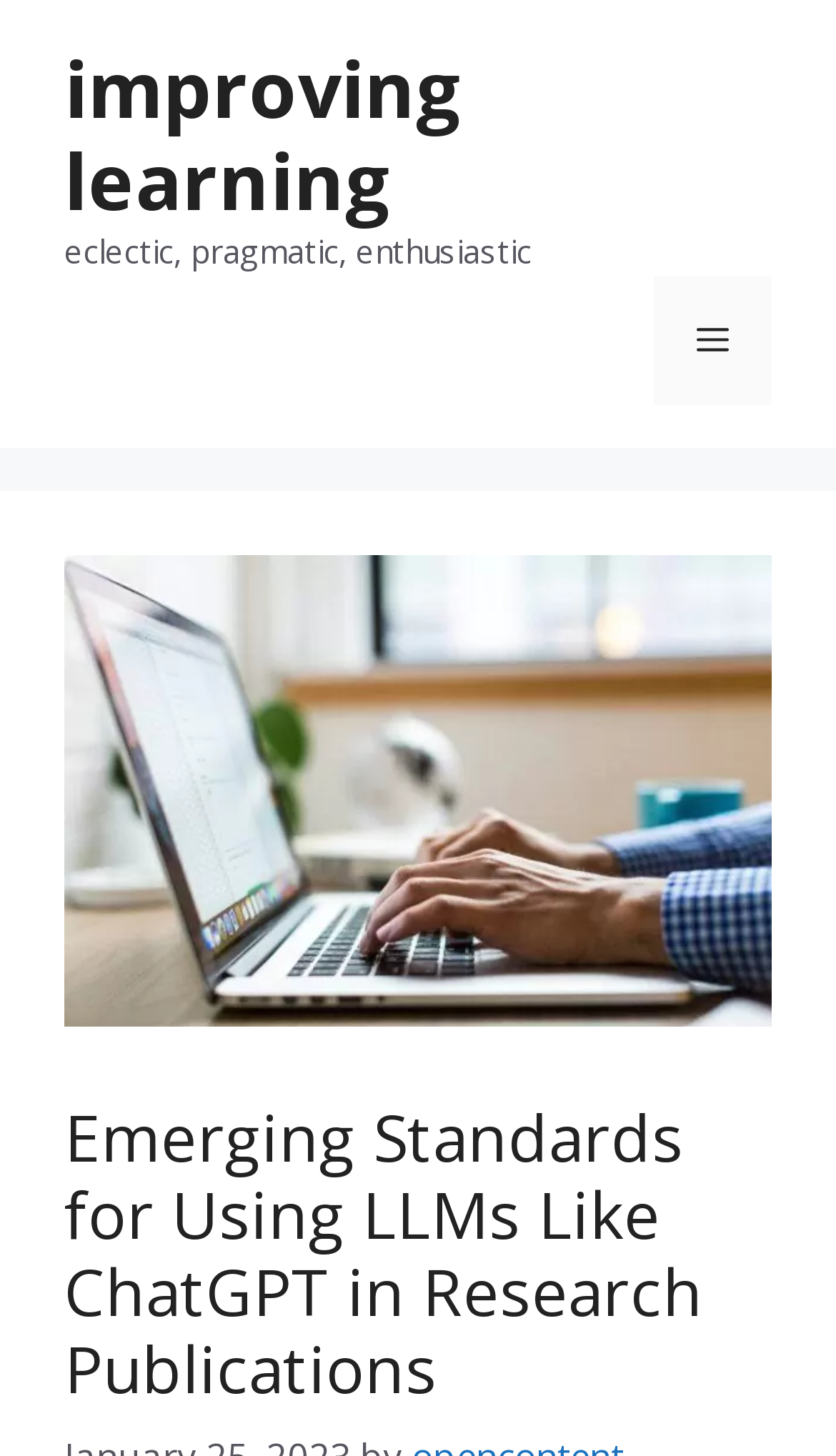Using the image as a reference, answer the following question in as much detail as possible:
Is the website optimized for mobile devices?

The website has a 'Mobile Toggle' navigation element, which suggests that the website is optimized for mobile devices and can be easily accessed on smaller screens.